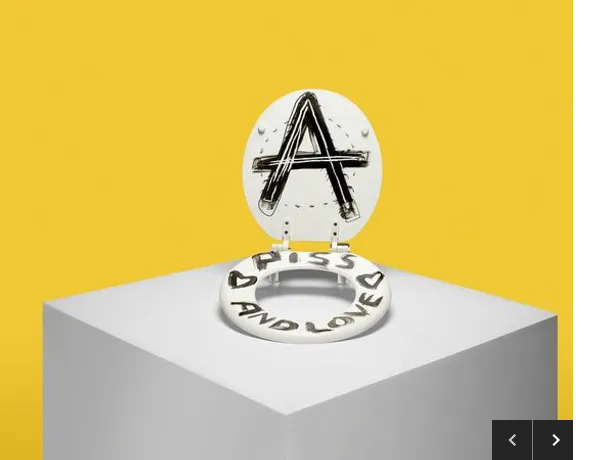Answer this question using a single word or a brief phrase:
Who is the renowned singer and songwriter behind the toilet seat design?

Boy George